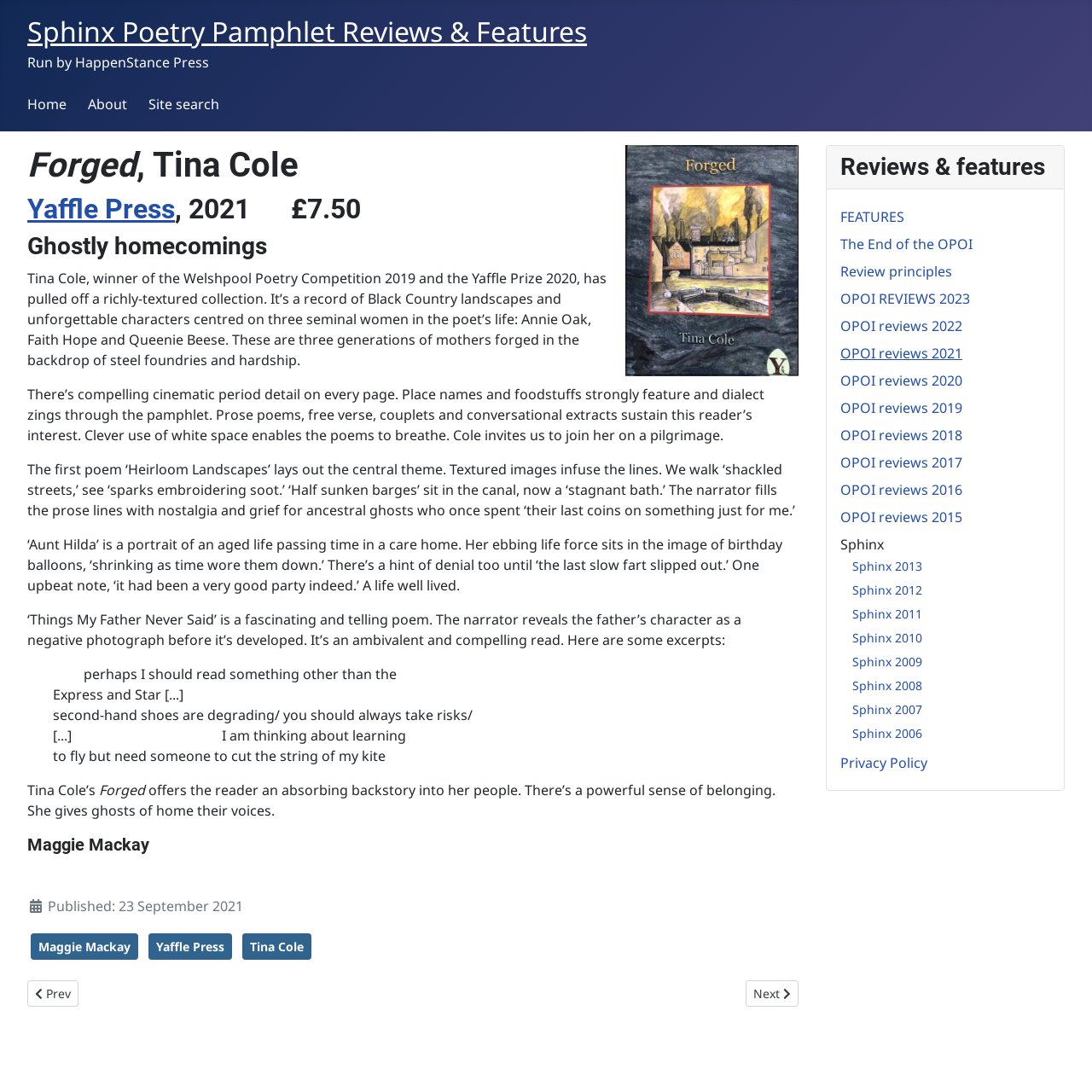Determine the heading of the webpage and extract its text content.

Forged, Tina Cole